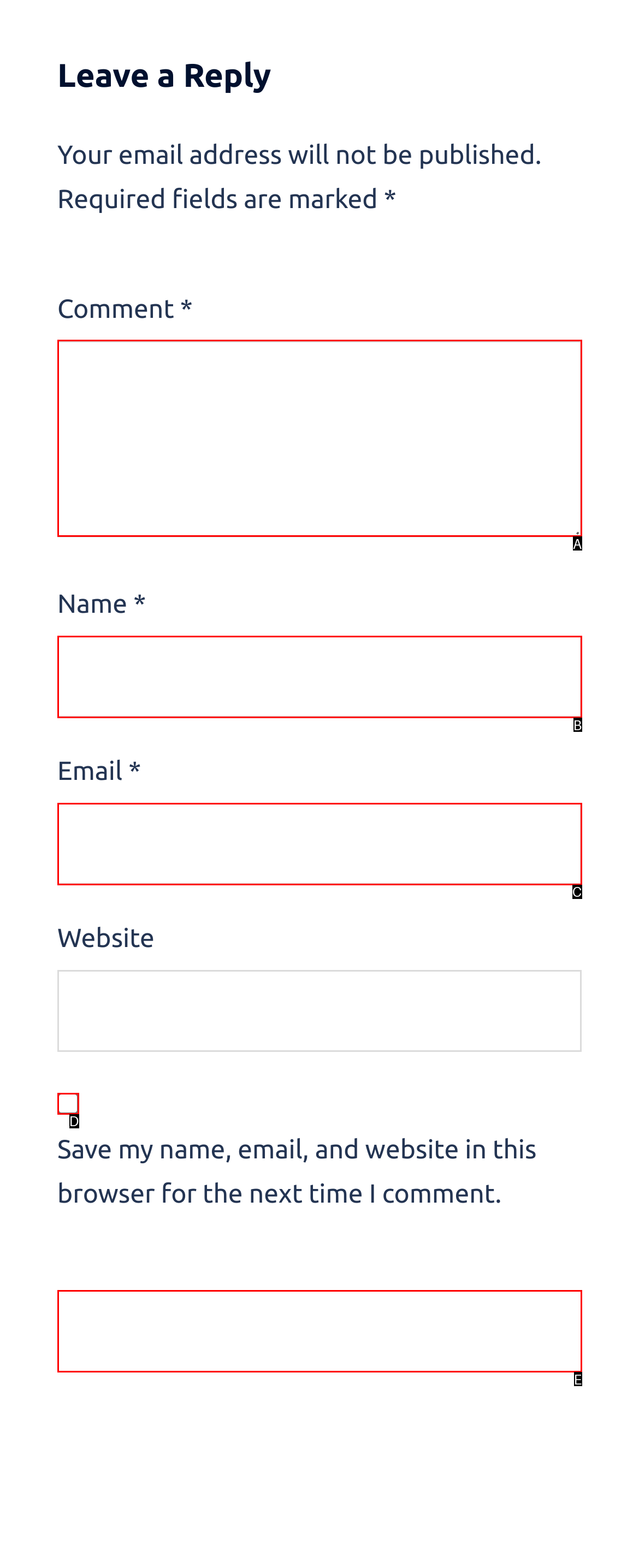Match the option to the description: Corporate Groups
State the letter of the correct option from the available choices.

None